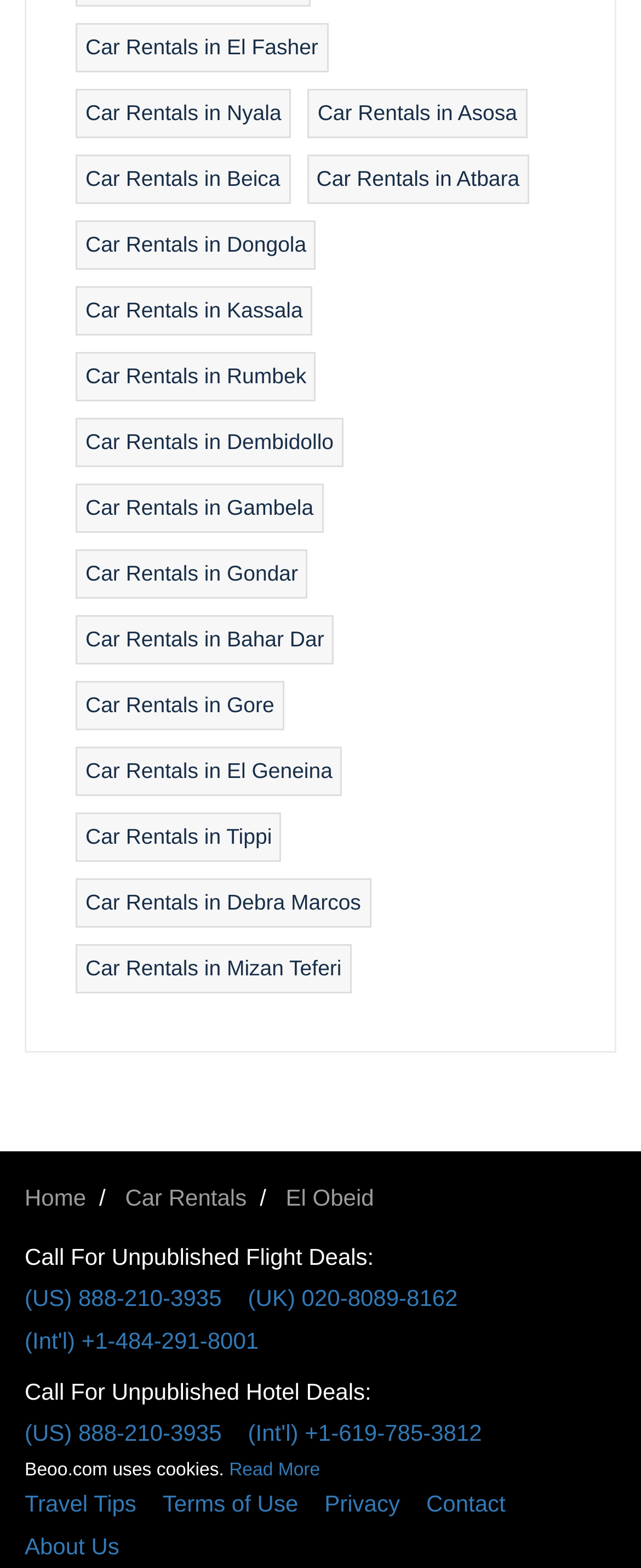What is the text above the phone numbers for unpublished hotel deals?
Using the image as a reference, deliver a detailed and thorough answer to the question.

I looked for the section with phone numbers for unpublished hotel deals and found the corresponding text above it, which is 'Call For Unpublished Hotel Deals:'.